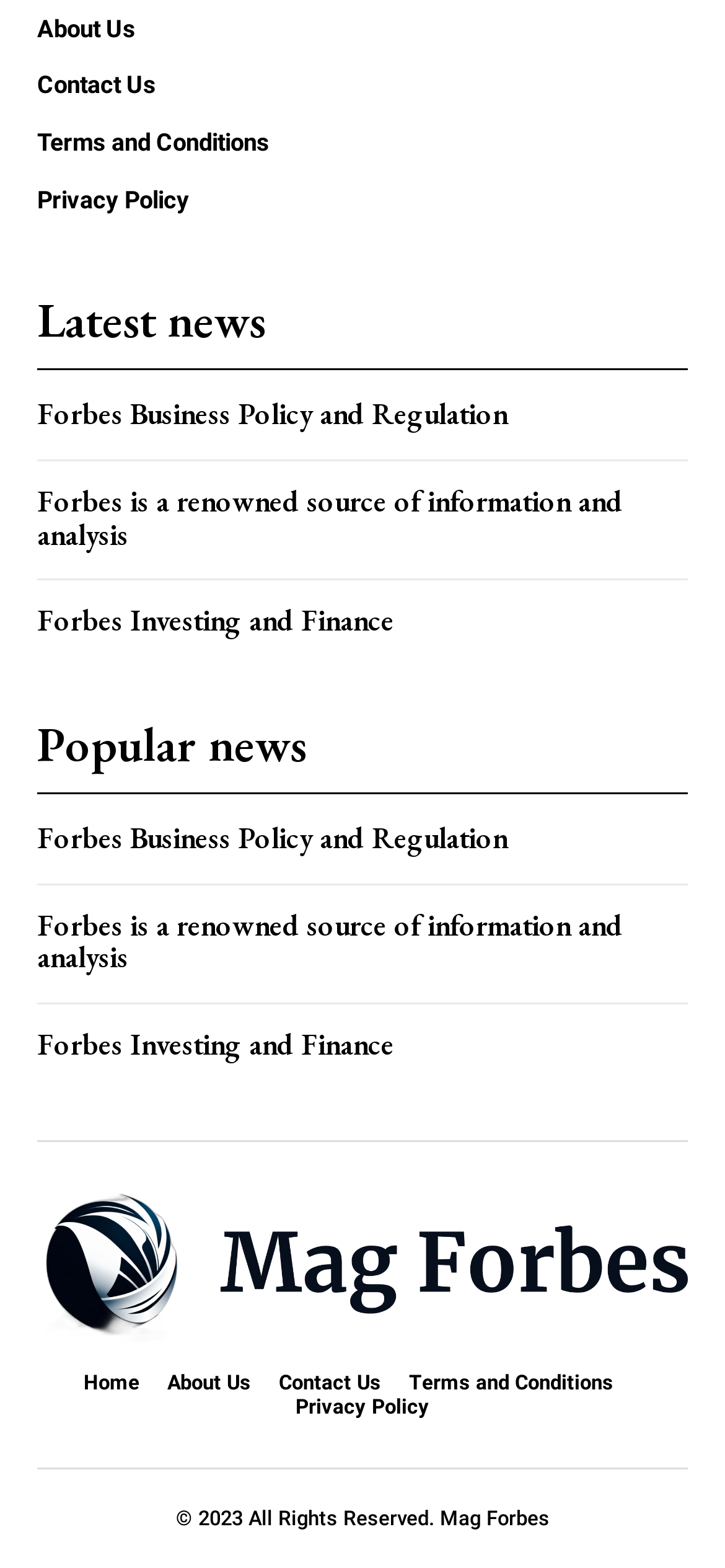Can you identify the bounding box coordinates of the clickable region needed to carry out this instruction: 'click on About Us'? The coordinates should be four float numbers within the range of 0 to 1, stated as [left, top, right, bottom].

[0.051, 0.009, 0.949, 0.028]